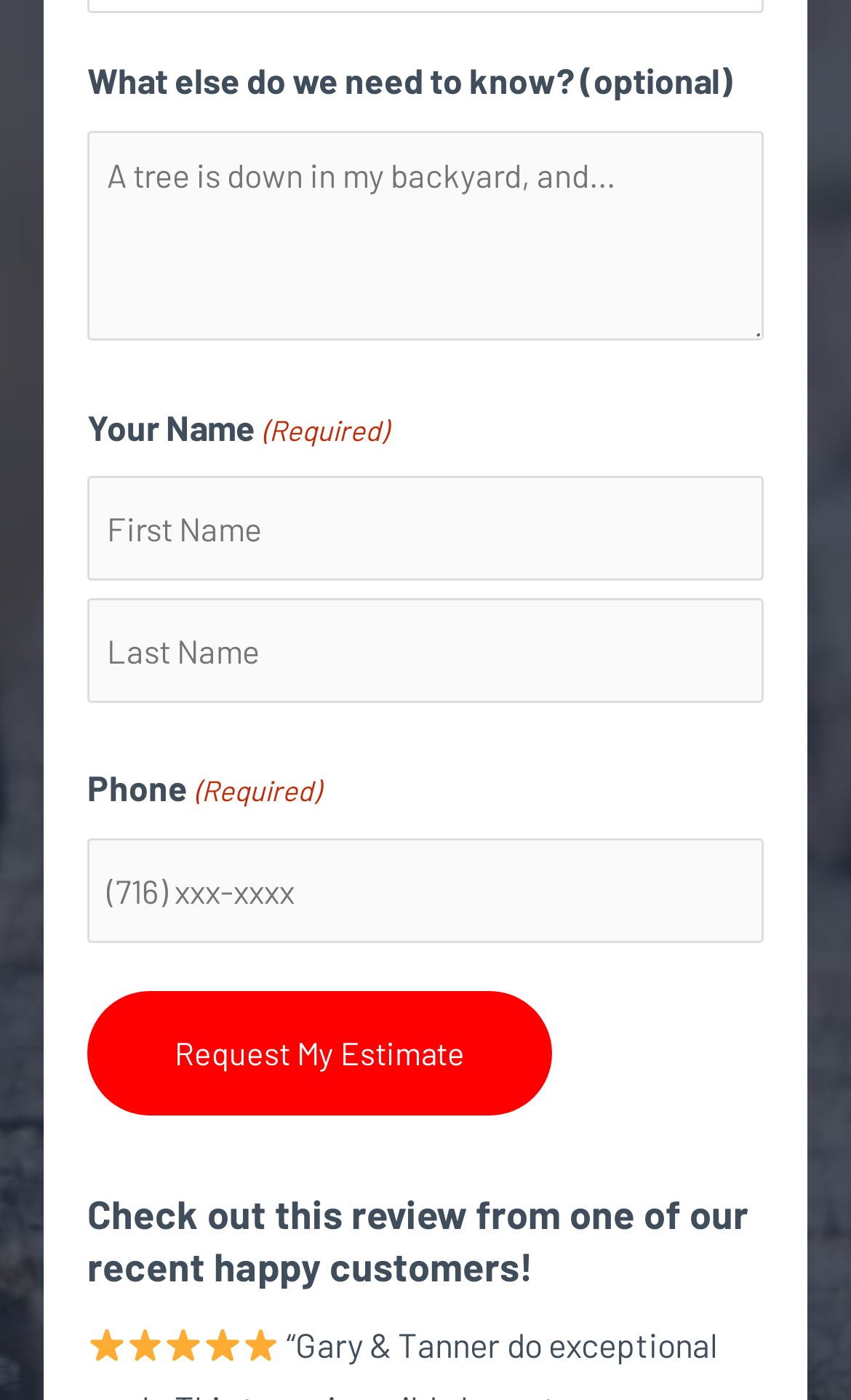From the image, can you give a detailed response to the question below:
What is the required information to request an estimate?

The form requires the user to fill out their first and last name, as well as their phone number, which are marked as required fields. This information is necessary to request an estimate.